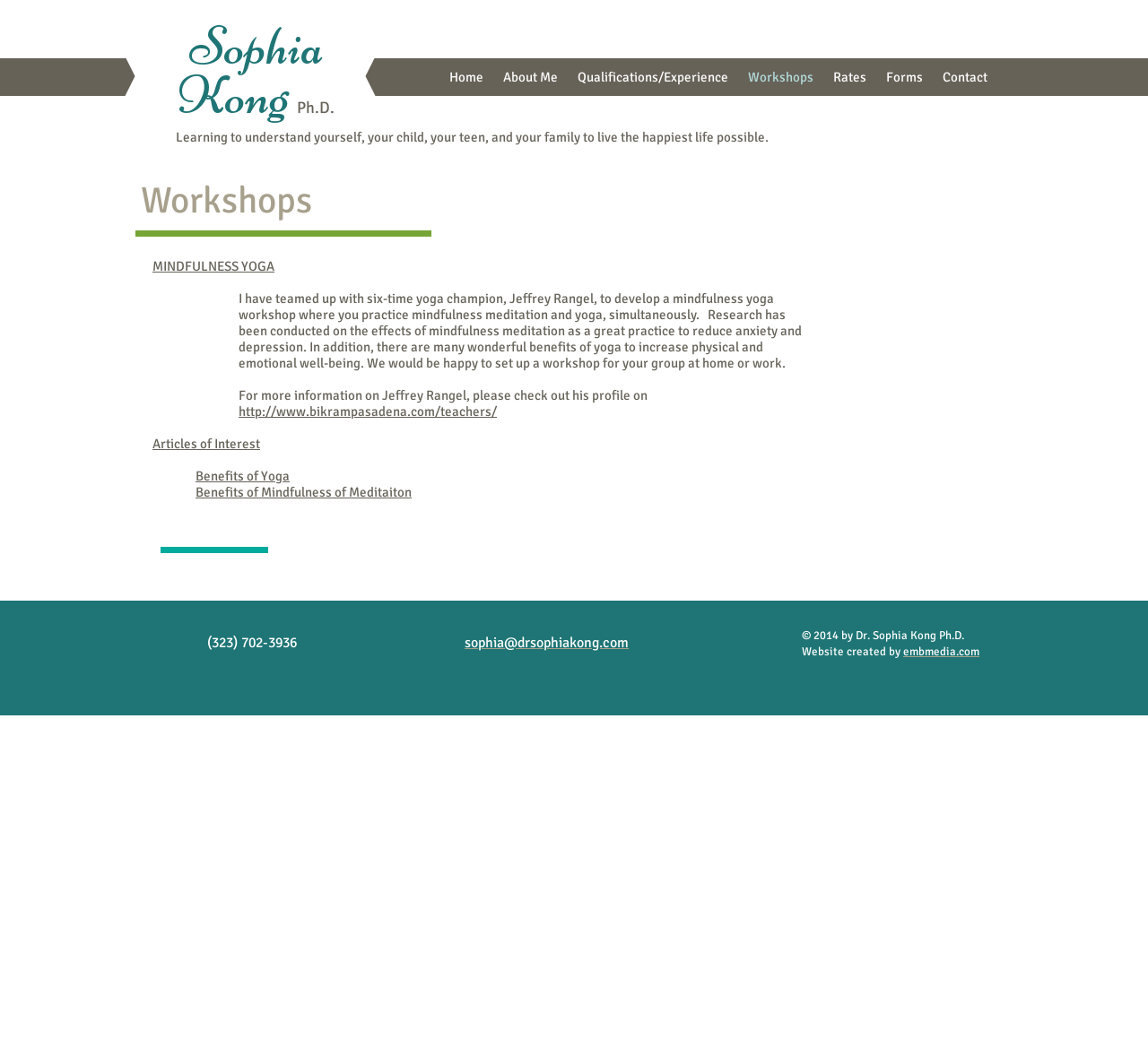Locate the bounding box coordinates of the clickable region to complete the following instruction: "go to home page."

[0.383, 0.064, 0.43, 0.085]